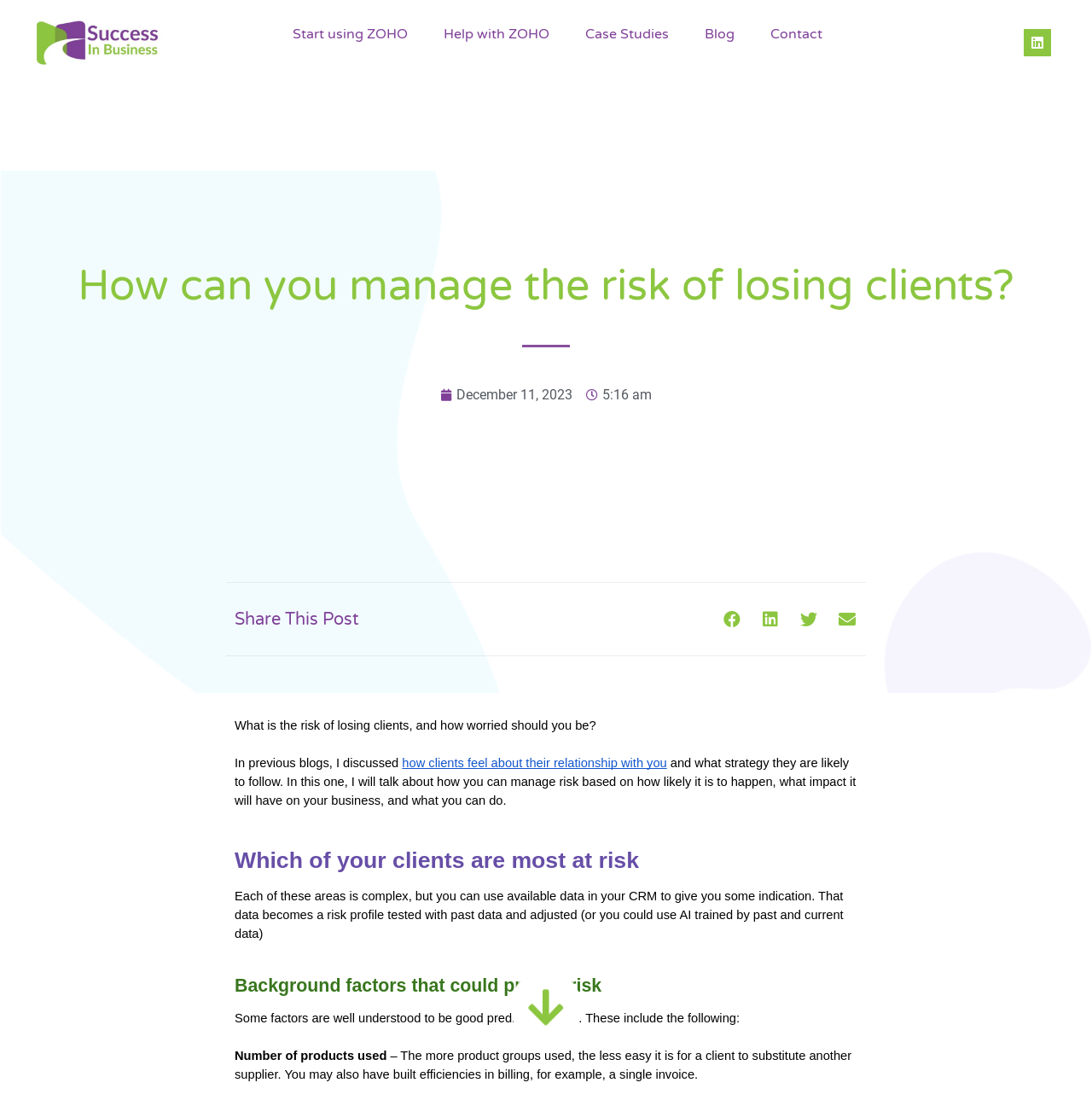Please find the bounding box coordinates of the section that needs to be clicked to achieve this instruction: "Contact the author".

[0.69, 0.013, 0.769, 0.049]